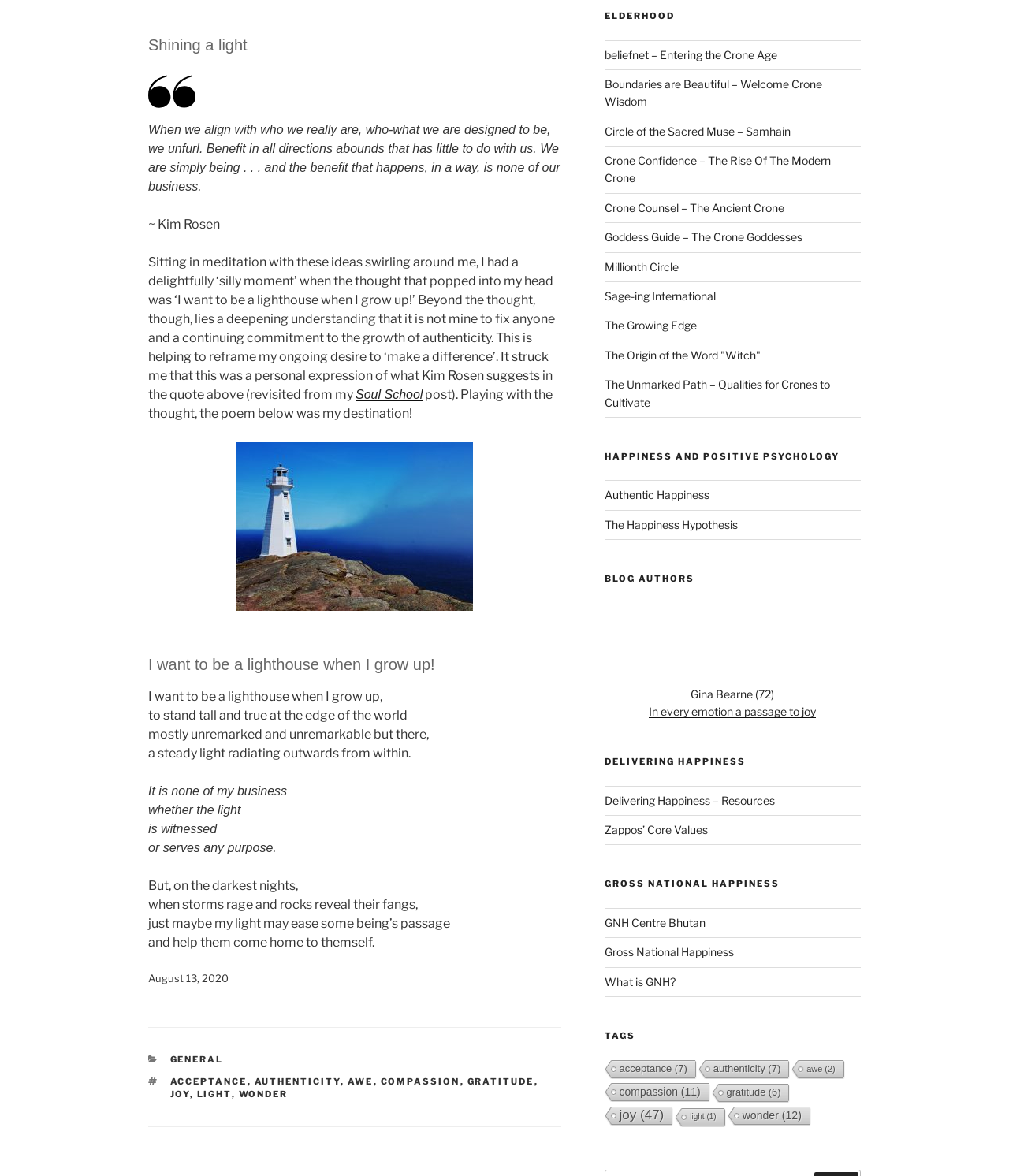Use a single word or phrase to answer the following:
What is the theme of the poem?

Lighthouse